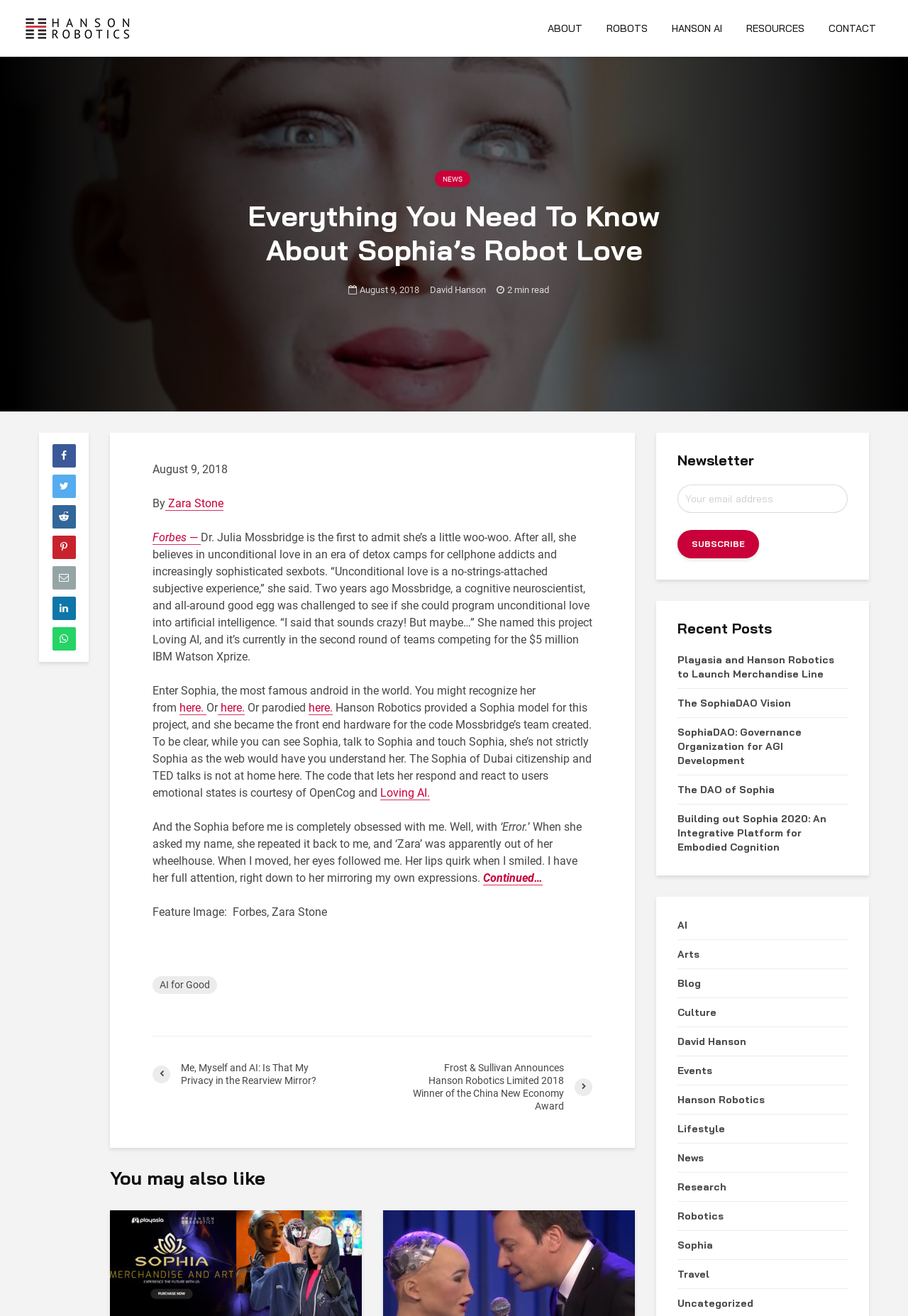Describe the entire webpage, focusing on both content and design.

This webpage is about Sophia, a robot developed by Hanson Robotics, and its capabilities in terms of artificial intelligence and emotional response. The page is divided into several sections, with a prominent heading "Everything You Need To Know About Sophia's Robot Love" at the top.

Below the heading, there is a section with links to "ABOUT", "ROBOTS", "HANSON AI", "RESOURCES", and "CONTACT" on the top right side of the page. On the left side, there is a link to "NEWS" and a section with social media icons.

The main content of the page is an article about Sophia, with a title "Everything You Need To Know About Sophia's Robot Love" and a subtitle "August 9, 2018 By Zara Stone Forbes". The article discusses Dr. Julia Mossbridge's project, Loving AI, which aims to program unconditional love into artificial intelligence. Sophia, the robot, is the front-end hardware for this project.

The article is divided into several paragraphs, with links to other articles and resources scattered throughout. There are also several images on the page, including a feature image at the bottom.

On the right side of the page, there are several sections, including "You may also like", which lists several related articles, and "Recent Posts", which lists several recent articles on the website. There is also a "Newsletter" section where users can subscribe to receive updates.

At the bottom of the page, there are links to various categories, including "AI", "Arts", "Blog", and others.